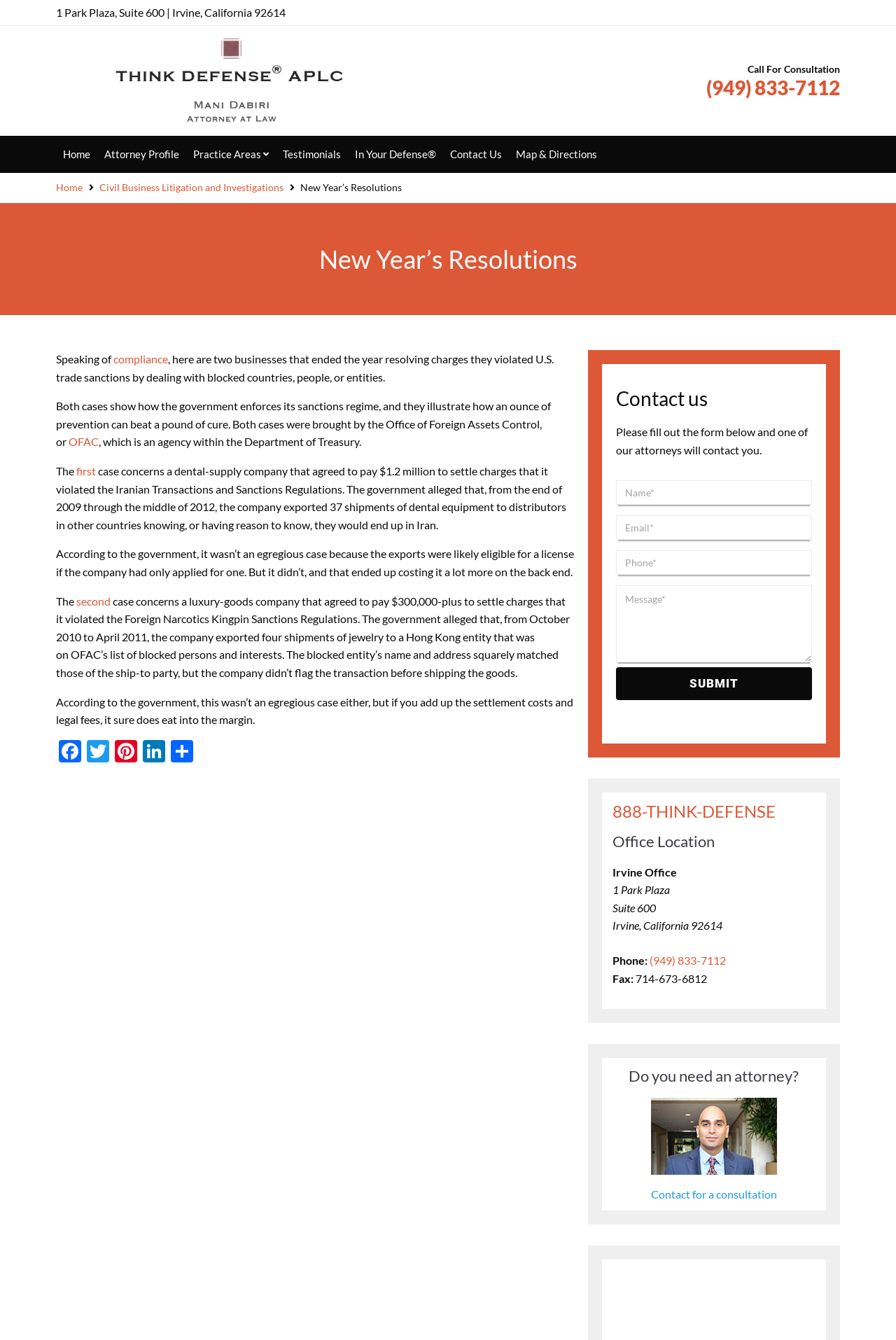Point out the bounding box coordinates of the section to click in order to follow this instruction: "Submit the contact form".

[0.687, 0.498, 0.906, 0.522]